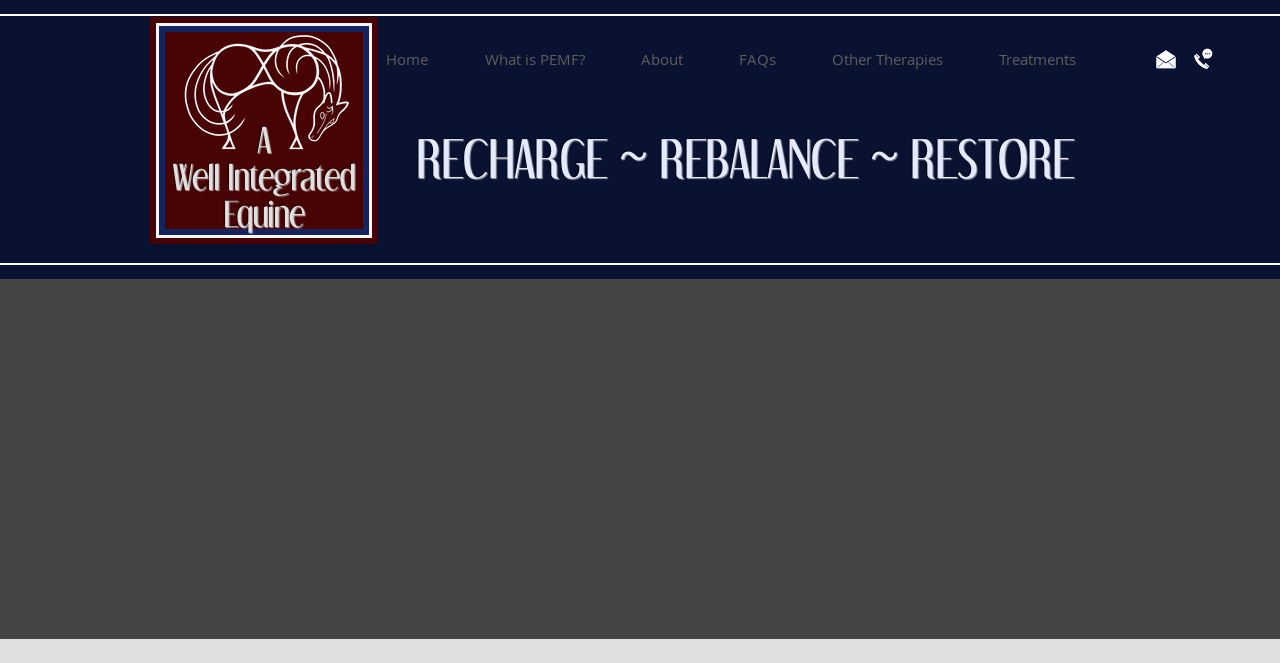How many navigation links are there? Observe the screenshot and provide a one-word or short phrase answer.

6